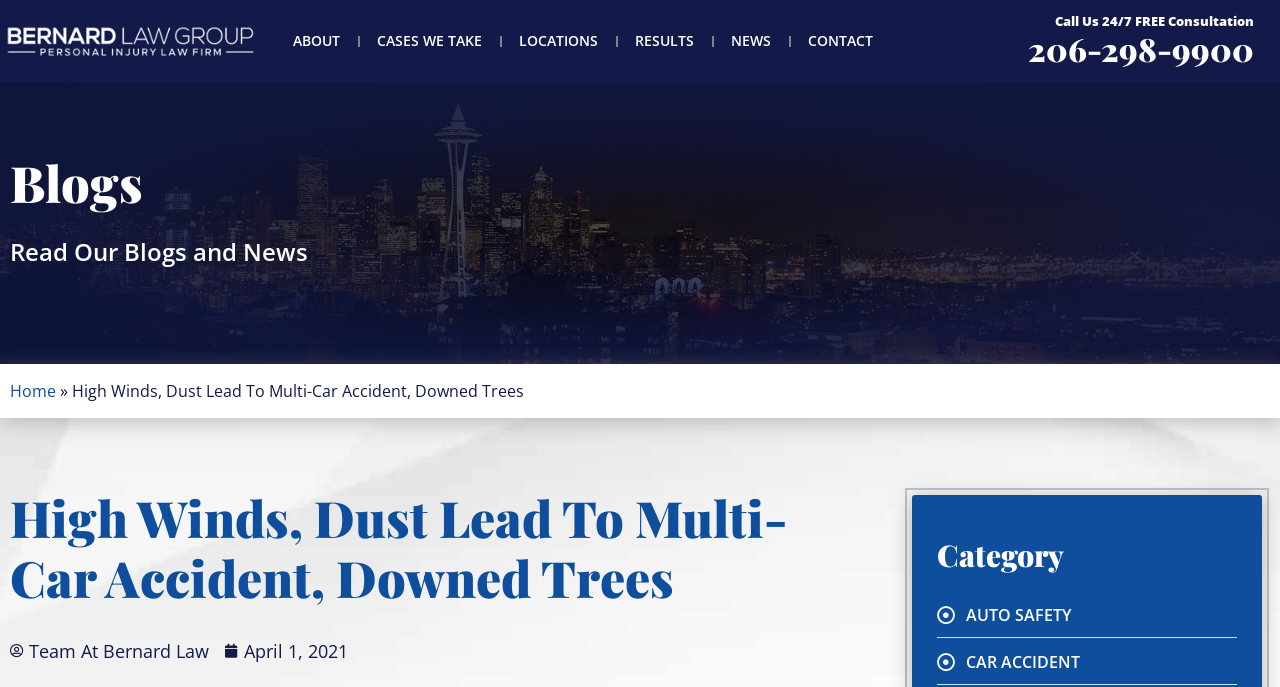Identify the bounding box coordinates of the clickable section necessary to follow the following instruction: "Visit the CONTACT page". The coordinates should be presented as four float numbers from 0 to 1, i.e., [left, top, right, bottom].

[0.631, 0.038, 0.682, 0.082]